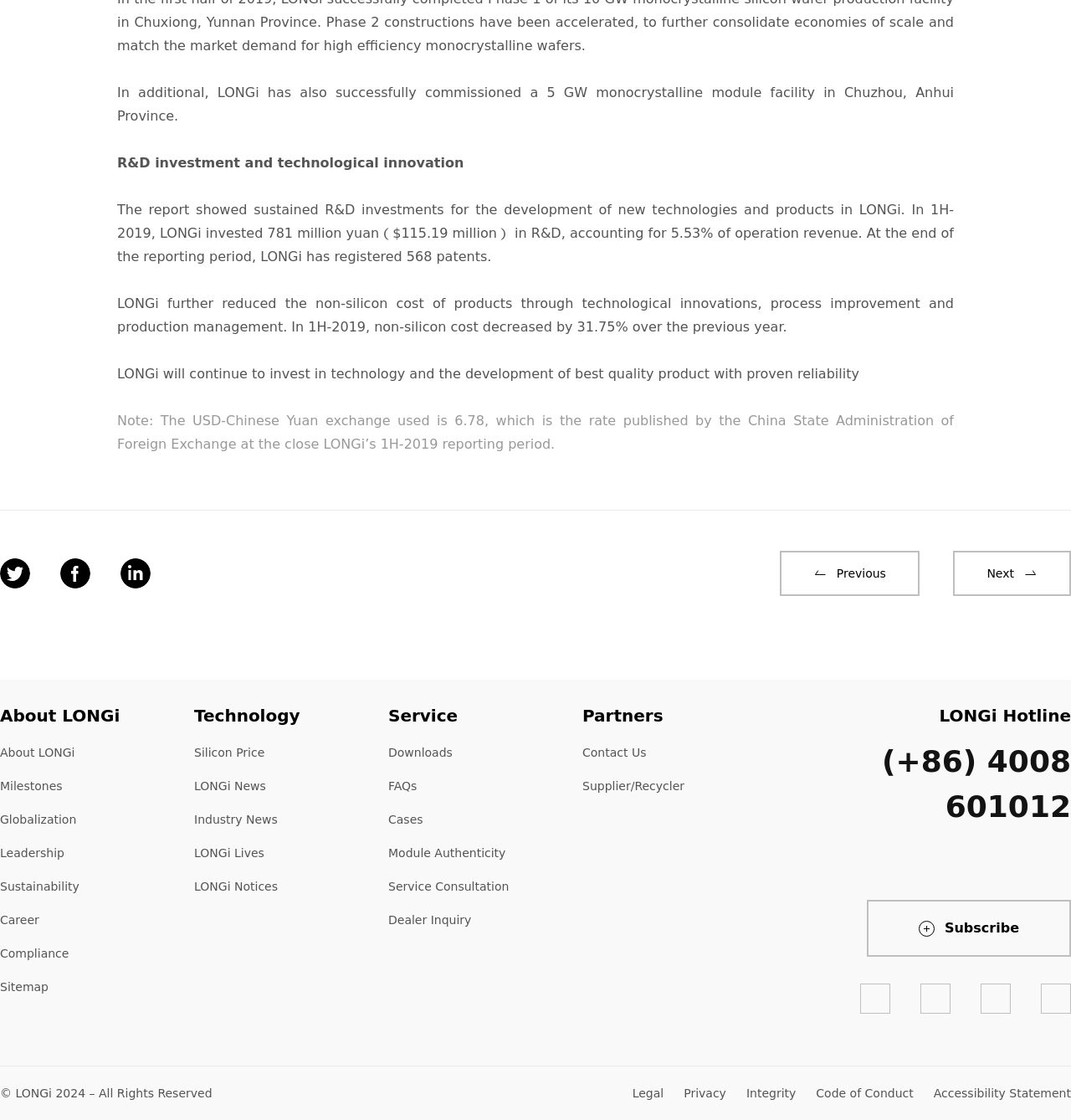What is the purpose of the 'Subscribe' button?
Offer a detailed and exhaustive answer to the question.

The 'Subscribe' button is located at the bottom of the webpage, and it is likely used to allow users to subscribe to LONGi's updates, news, or newsletters.